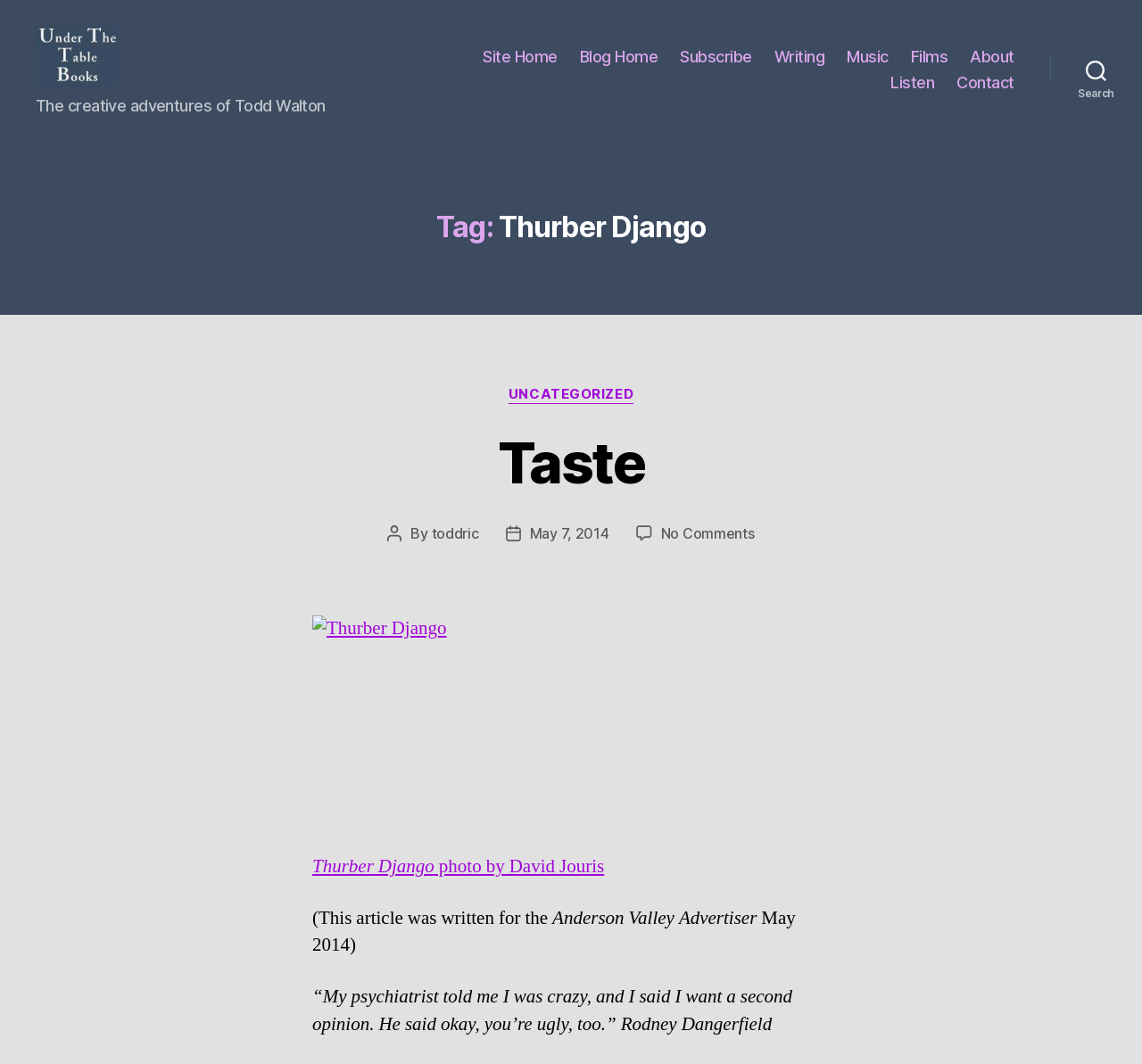What is the name of the author? Observe the screenshot and provide a one-word or short phrase answer.

Todd Walton